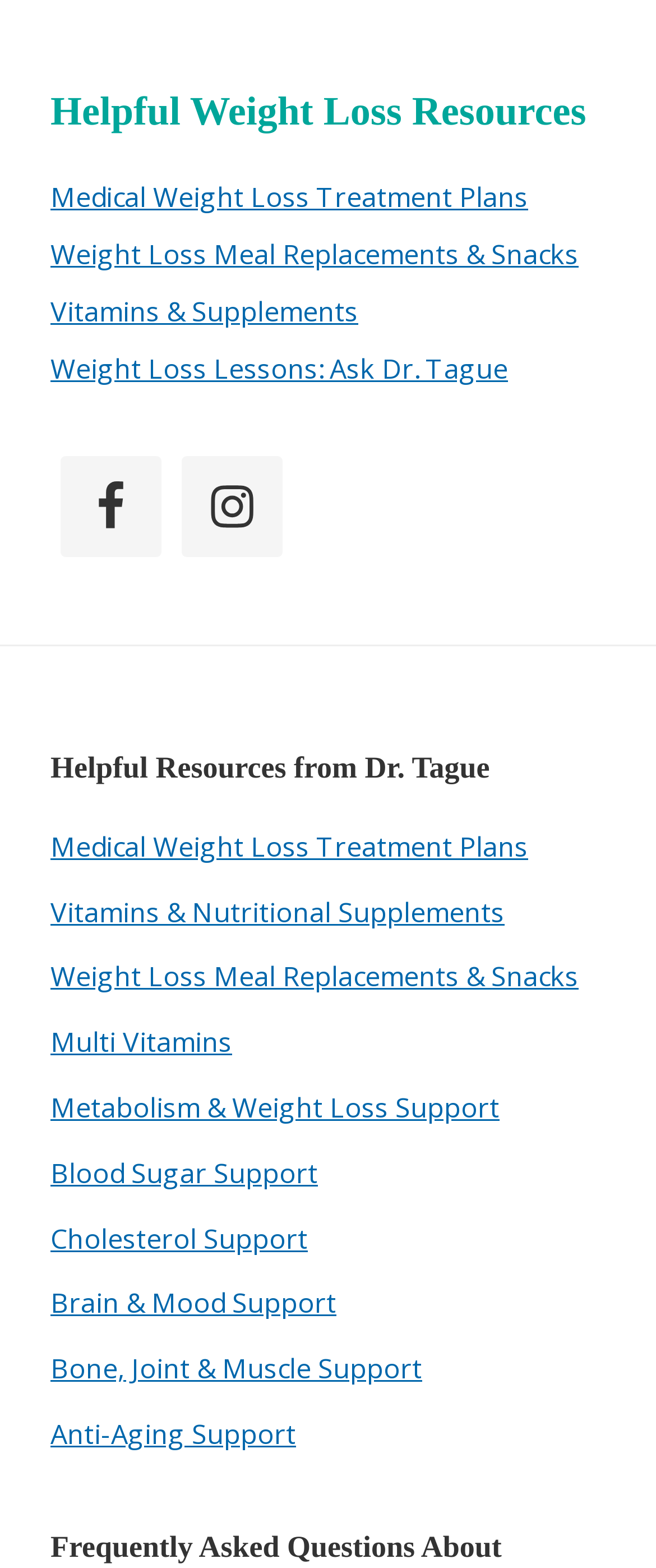Please identify the bounding box coordinates of the area I need to click to accomplish the following instruction: "Explore Weight Loss Meal Replacements & Snacks".

[0.077, 0.15, 0.882, 0.173]